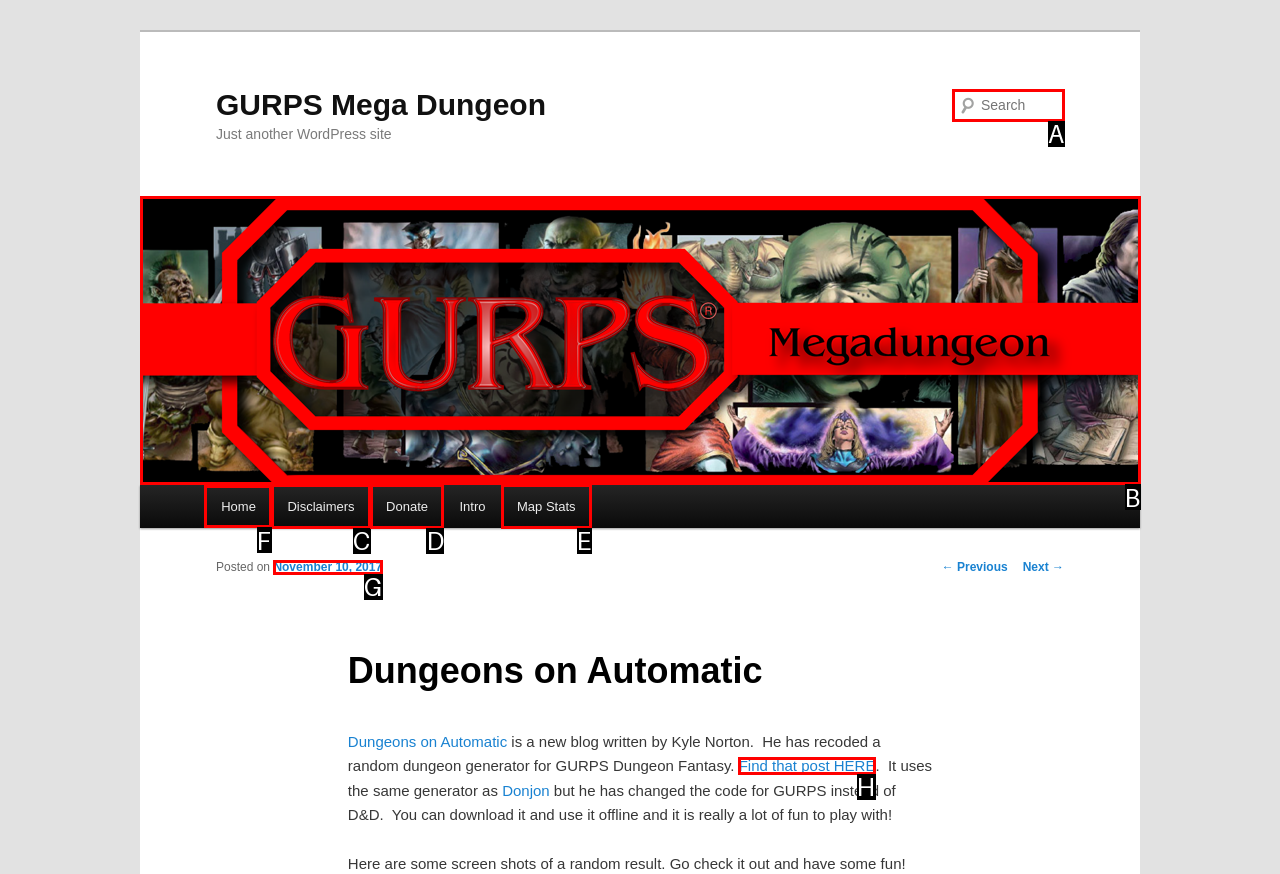Determine which element should be clicked for this task: Go to the home page
Answer with the letter of the selected option.

F